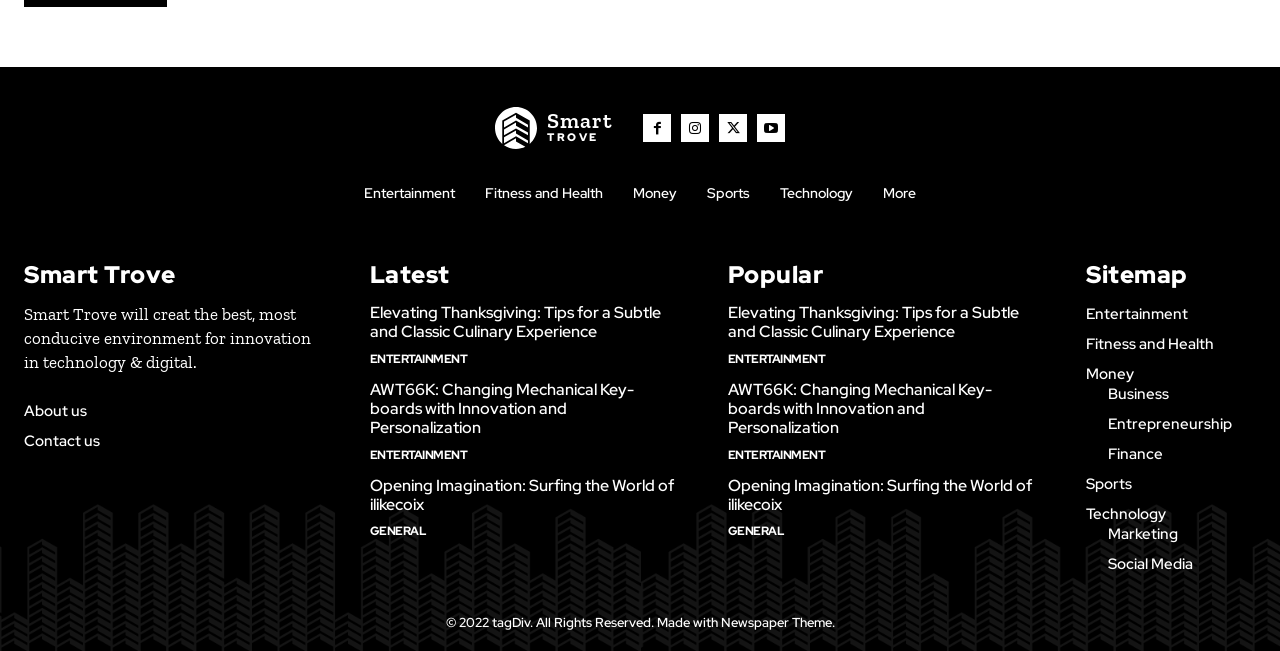Identify the bounding box of the UI element described as follows: "Fitness and Health". Provide the coordinates as four float numbers in the range of 0 to 1 [left, top, right, bottom].

[0.379, 0.284, 0.471, 0.309]